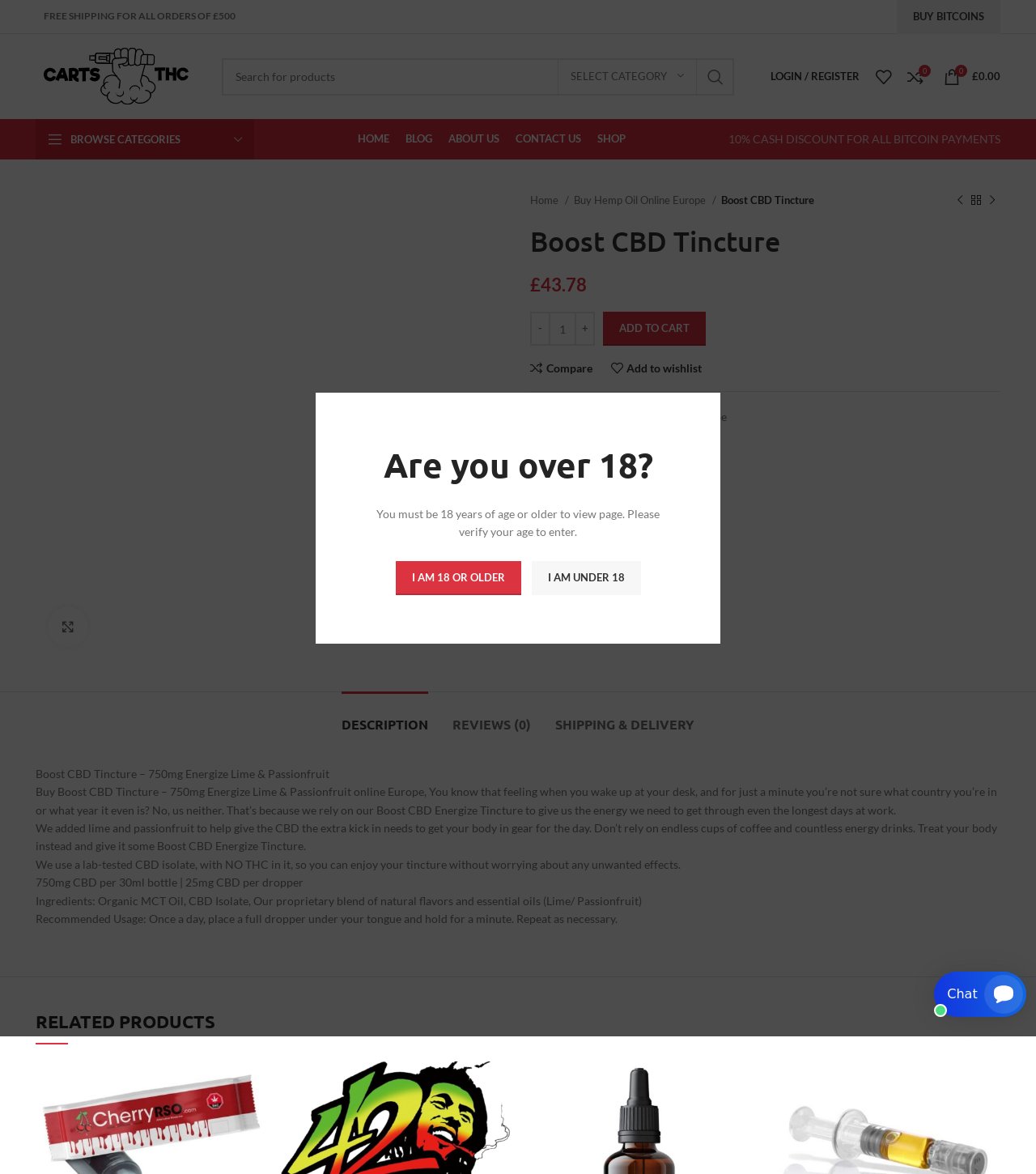What is the title or heading displayed on the webpage?

Boost CBD Tincture